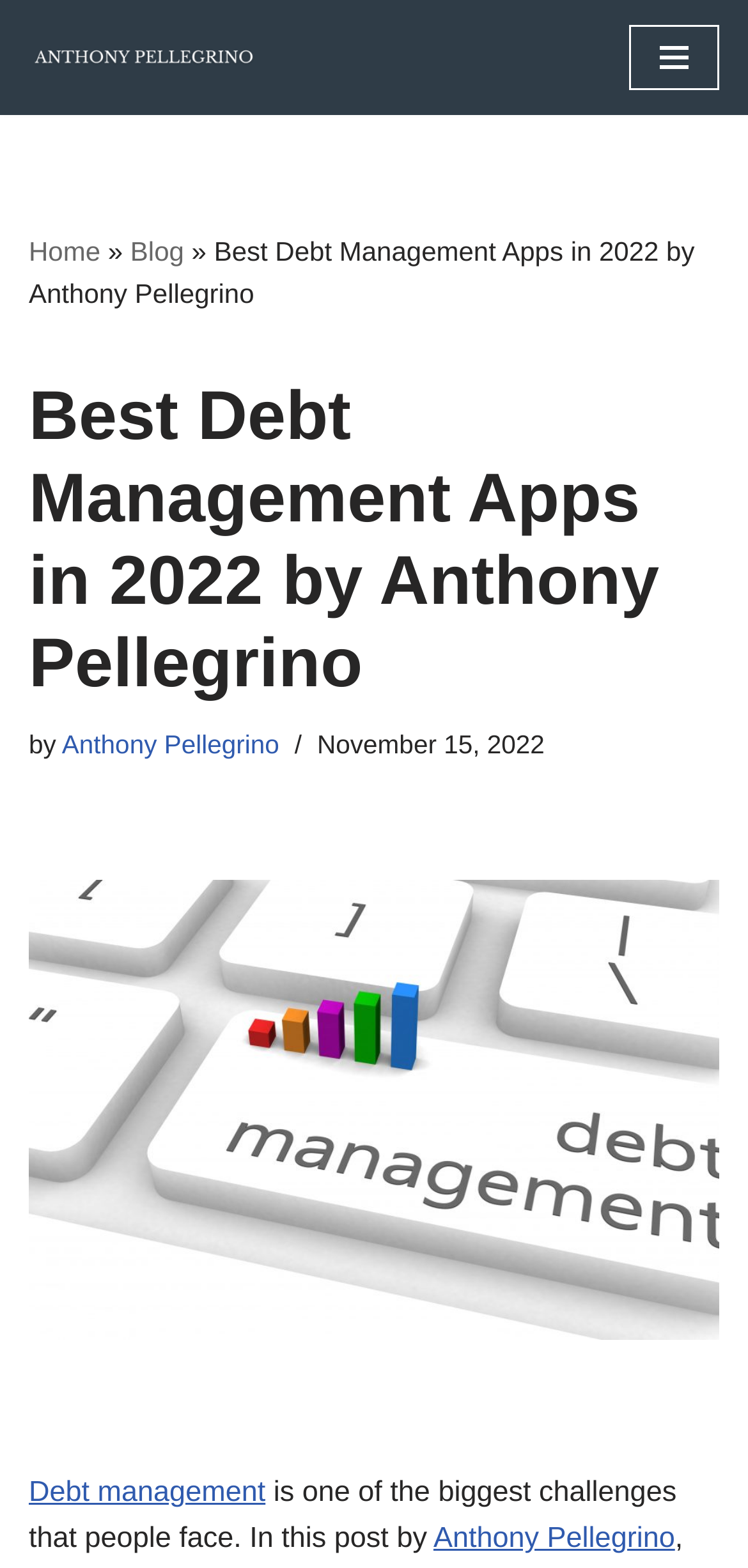Find the bounding box coordinates for the area you need to click to carry out the instruction: "Read the blog". The coordinates should be four float numbers between 0 and 1, indicated as [left, top, right, bottom].

[0.174, 0.15, 0.246, 0.17]